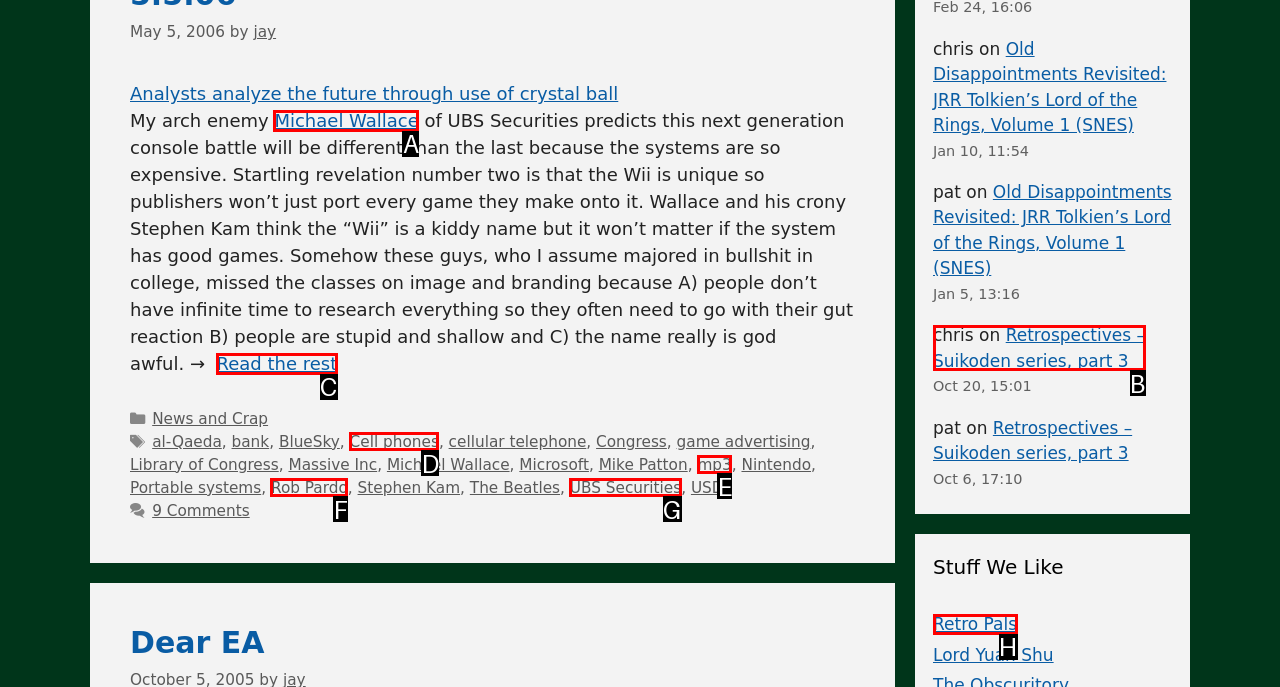Select the correct option from the given choices to perform this task: Read the article about Michael Wallace. Provide the letter of that option.

A